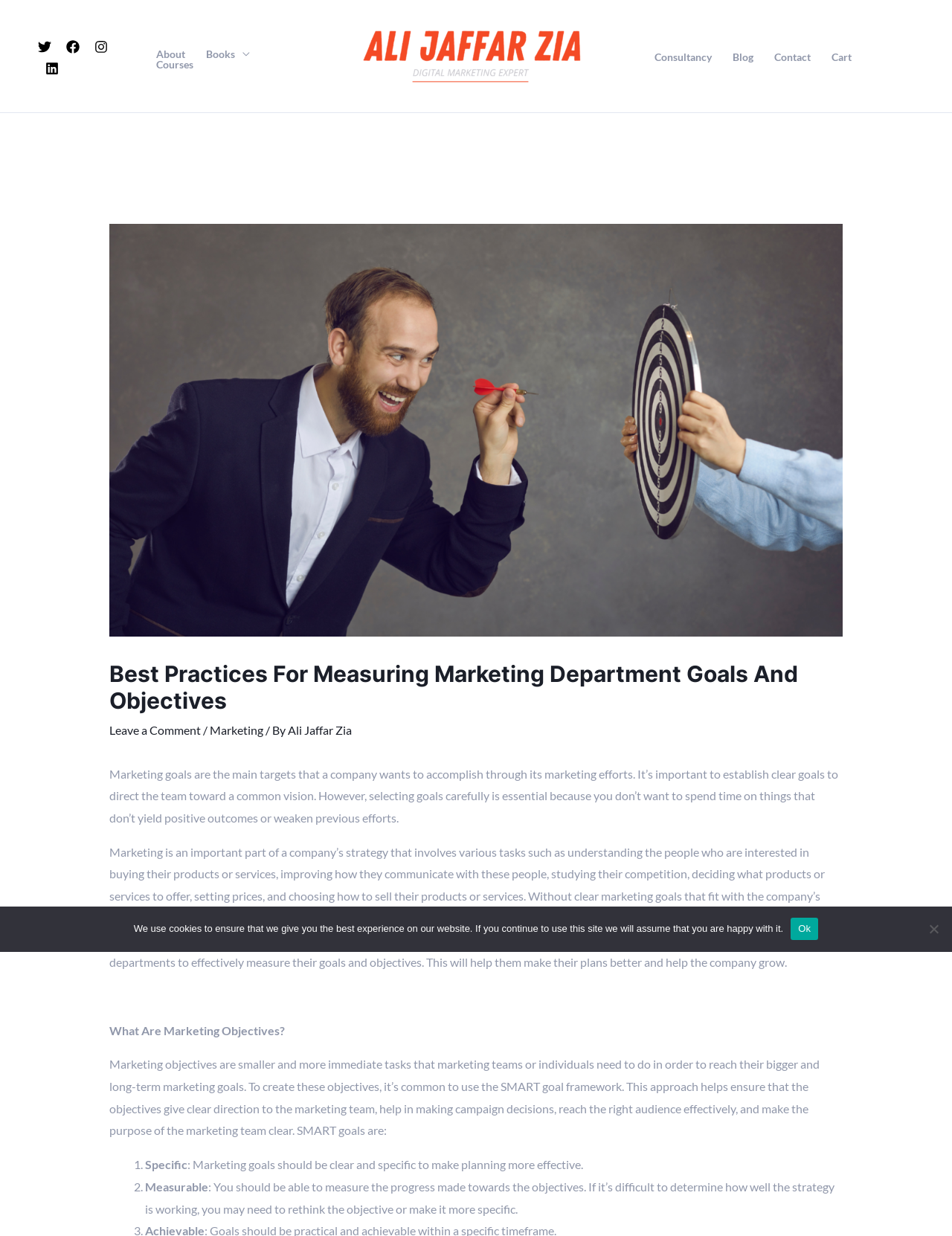Extract the top-level heading from the webpage and provide its text.

Best Practices For Measuring Marketing Department Goals And Objectives